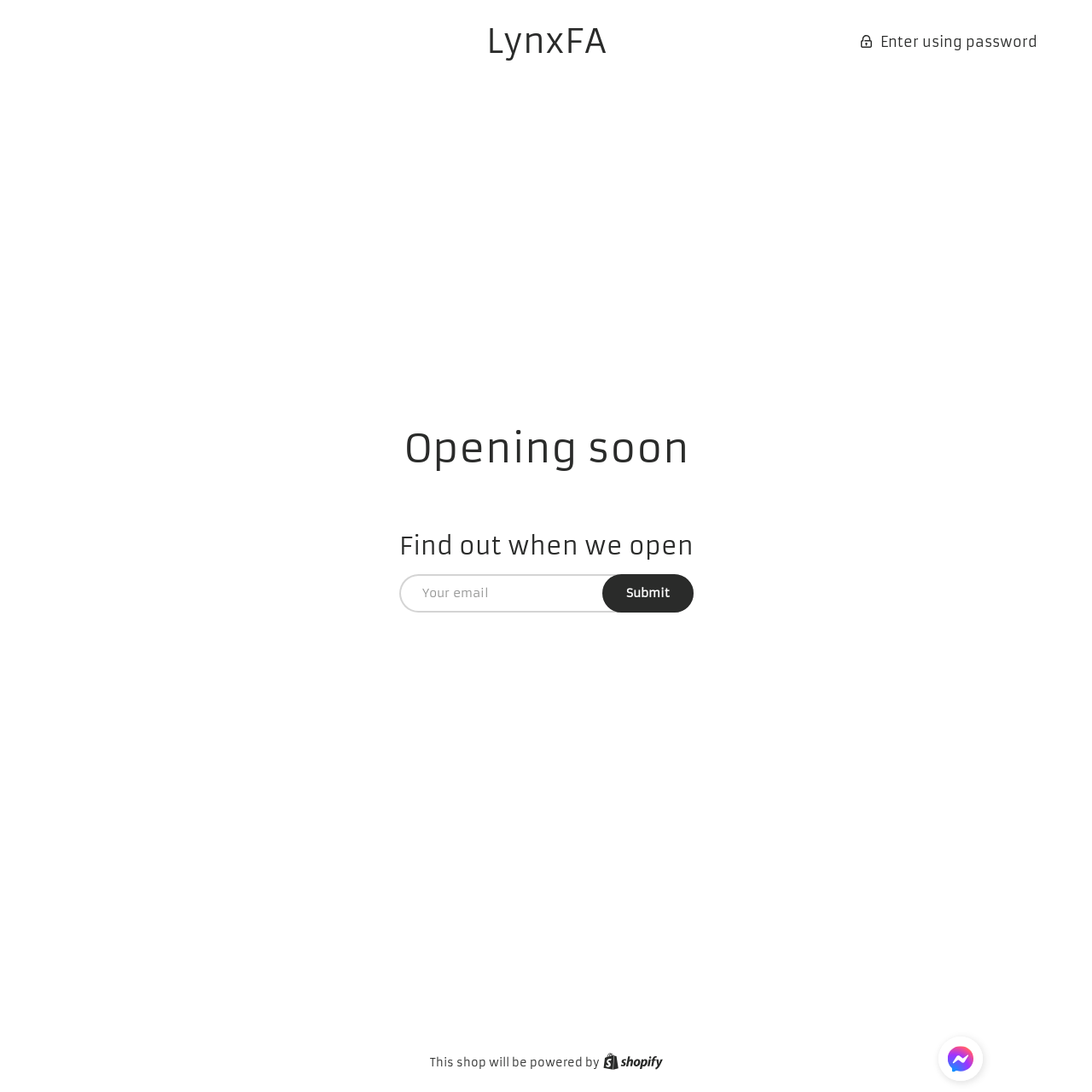Elaborate on the webpage's design and content in a detailed caption.

The webpage is about Lynx PH, a company that champions defense, sports, and tactical excellence. At the top, there is a heading with the company name "LynxFA" and a details section with a disclosure triangle that can be expanded to enter using a password. 

Below the top section, there is a main content area that occupies the majority of the page. Within this area, there are three headings: "Opening soon", "Find out when we open", and a section to input an email address. The email input field is accompanied by a "Submit" button. 

At the bottom of the page, there is a footer section that contains a static text "This shop will be powered by" followed by a link to "Shopify". 

On the bottom right corner of the page, there is an image.